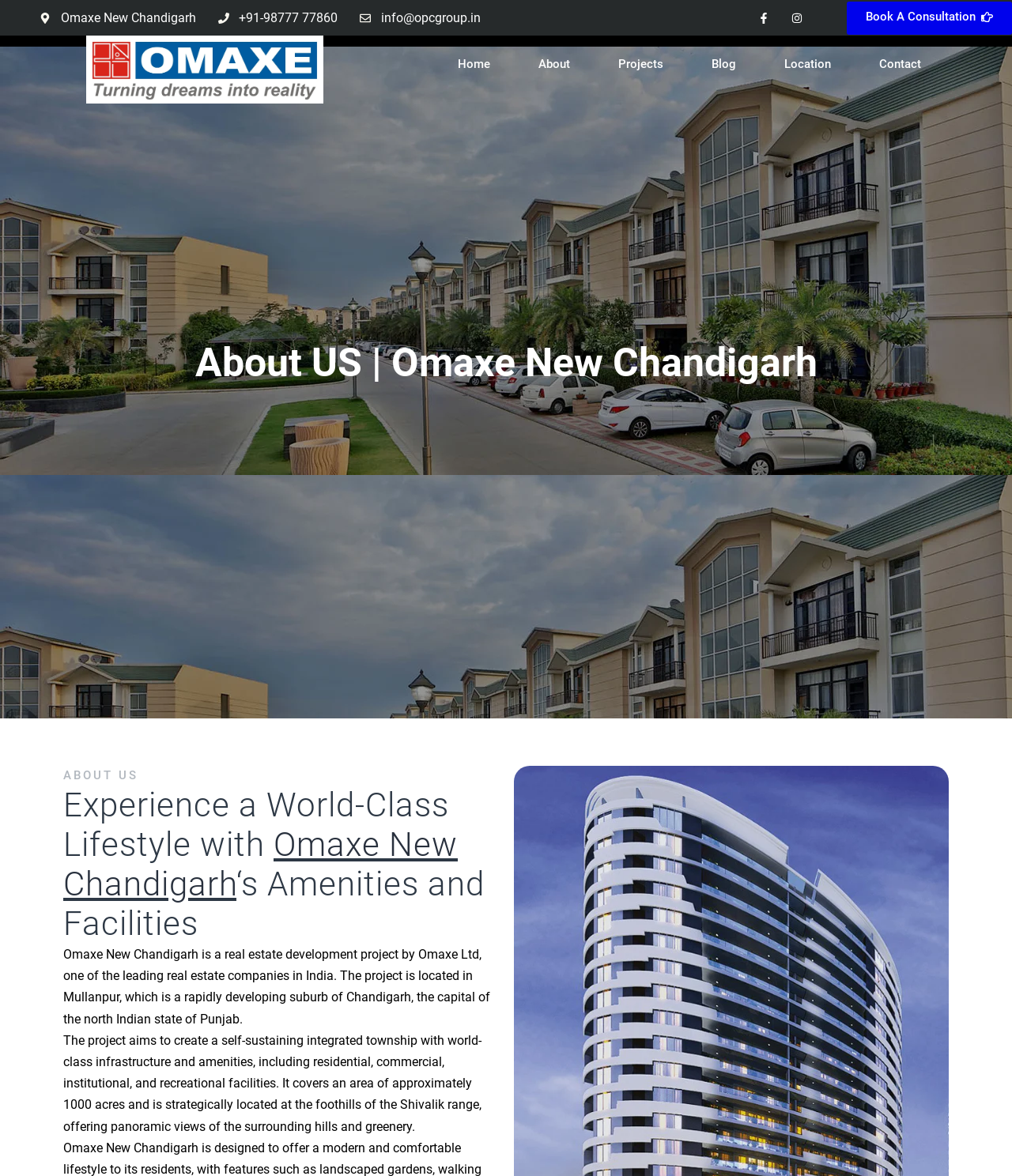What is the approximate area of the project?
Please provide an in-depth and detailed response to the question.

I found the approximate area of the project by reading the static text element with the bounding box coordinates [0.062, 0.878, 0.476, 0.964]. The text mentions that the project covers an area of approximately 1000 acres.